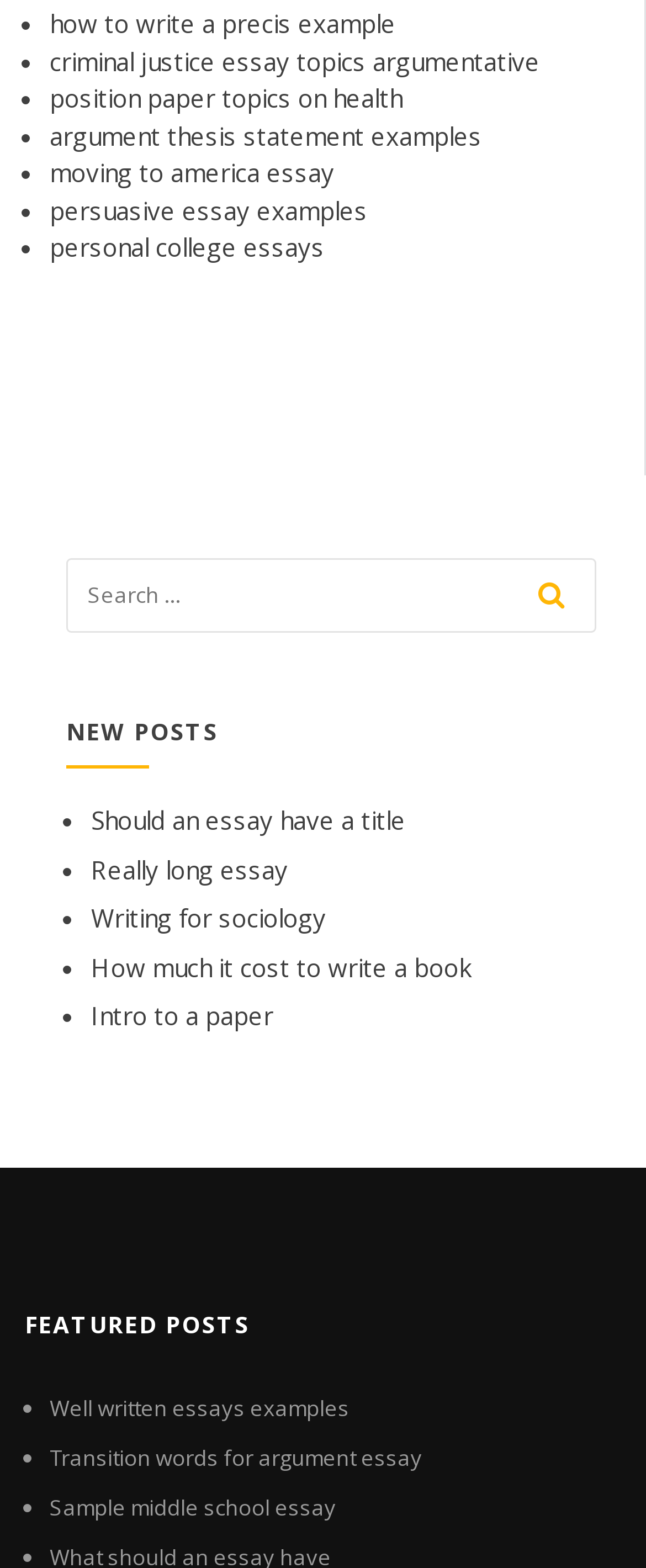From the element description name="s" placeholder="Search …", predict the bounding box coordinates of the UI element. The coordinates must be specified in the format (top-left x, top-left y, bottom-right x, bottom-right y) and should be within the 0 to 1 range.

[0.103, 0.355, 0.923, 0.404]